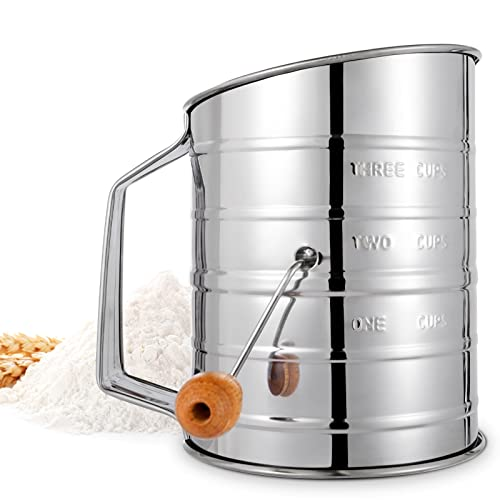How many cups can the sifter hold?
Answer the question using a single word or phrase, according to the image.

3 cups